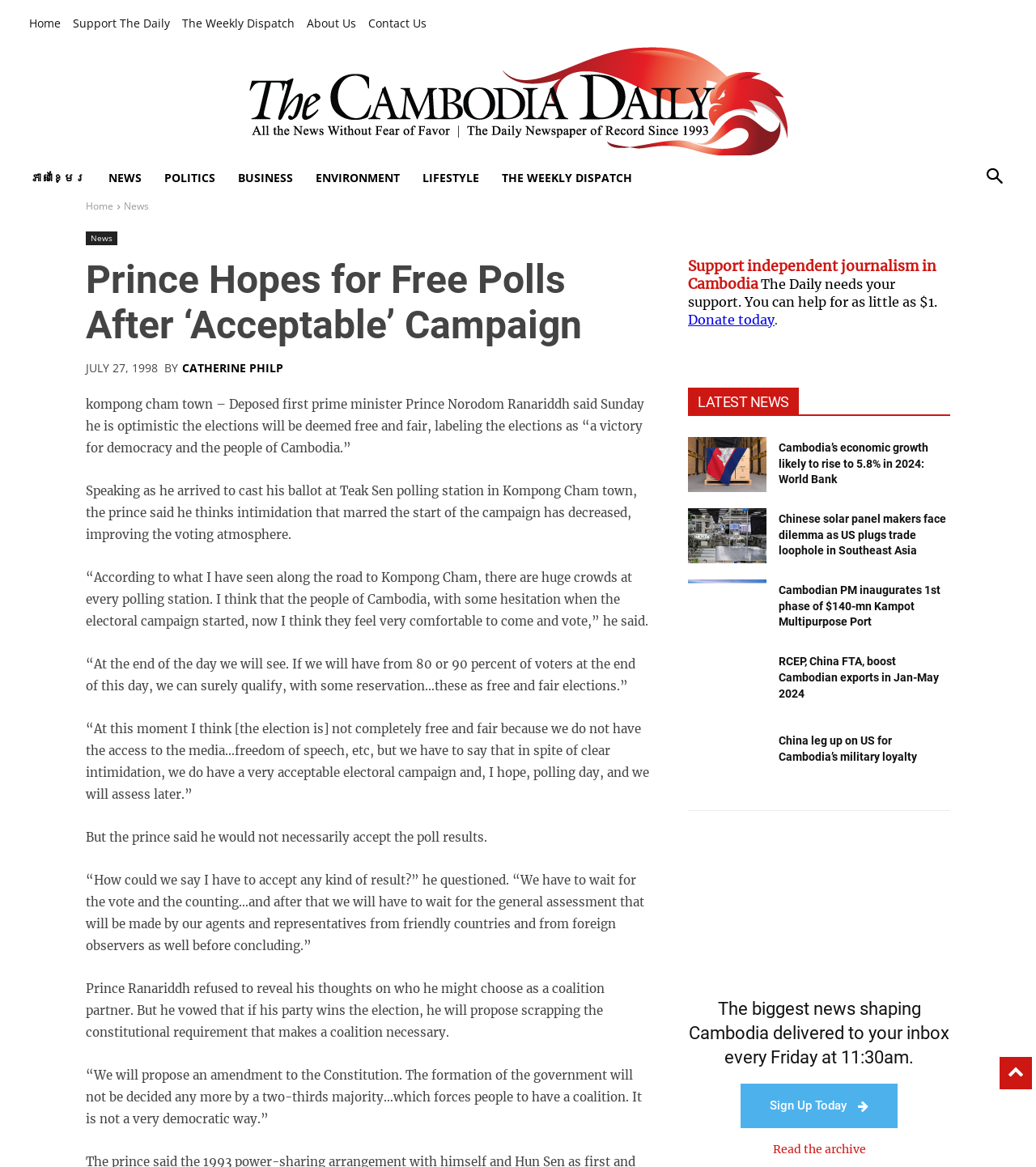Provide your answer to the question using just one word or phrase: Where did Prince Ranariddh cast his ballot?

Teak Sen polling station in Kompong Cham town